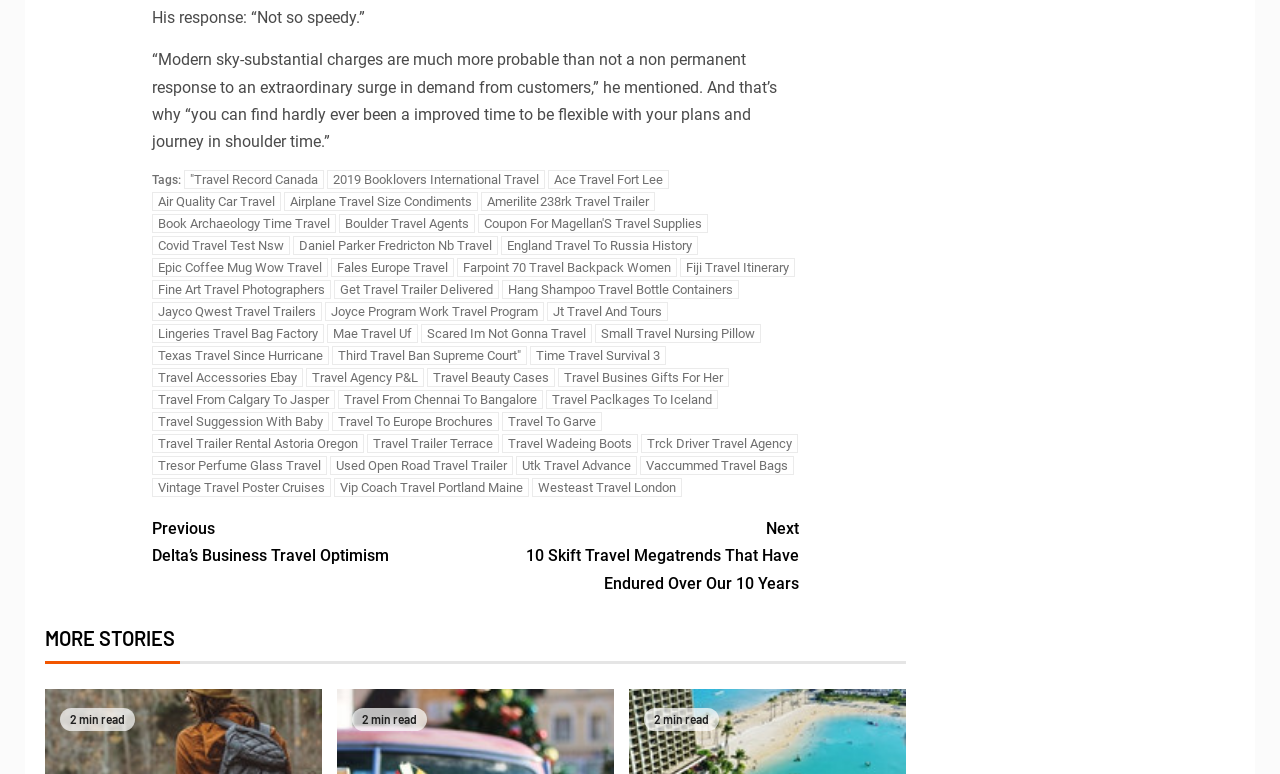Pinpoint the bounding box coordinates of the clickable area necessary to execute the following instruction: "Click on the 'Reviews' link". The coordinates should be given as four float numbers between 0 and 1, namely [left, top, right, bottom].

None